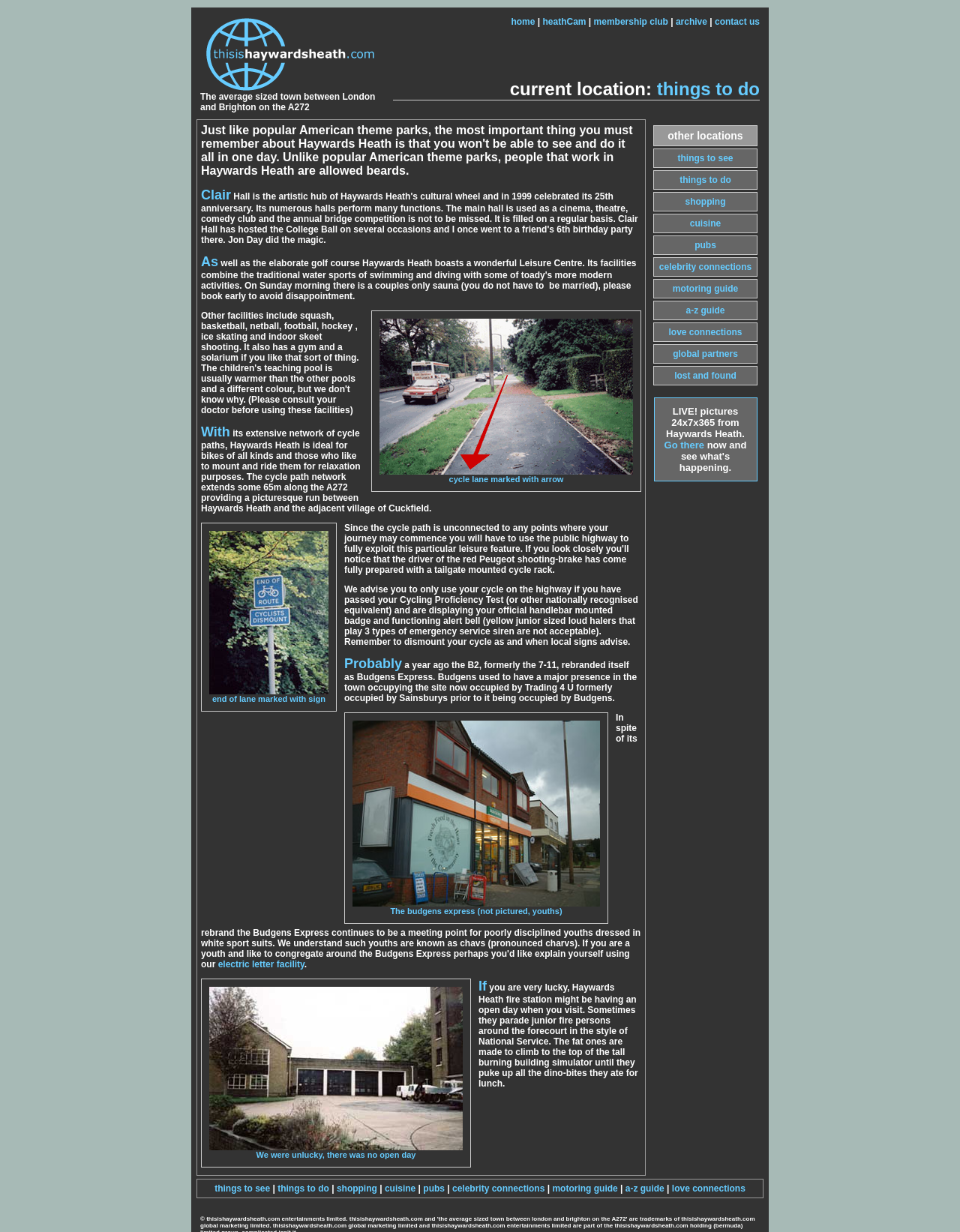Predict the bounding box coordinates for the UI element described as: "lost and found". The coordinates should be four float numbers between 0 and 1, presented as [left, top, right, bottom].

[0.702, 0.301, 0.767, 0.309]